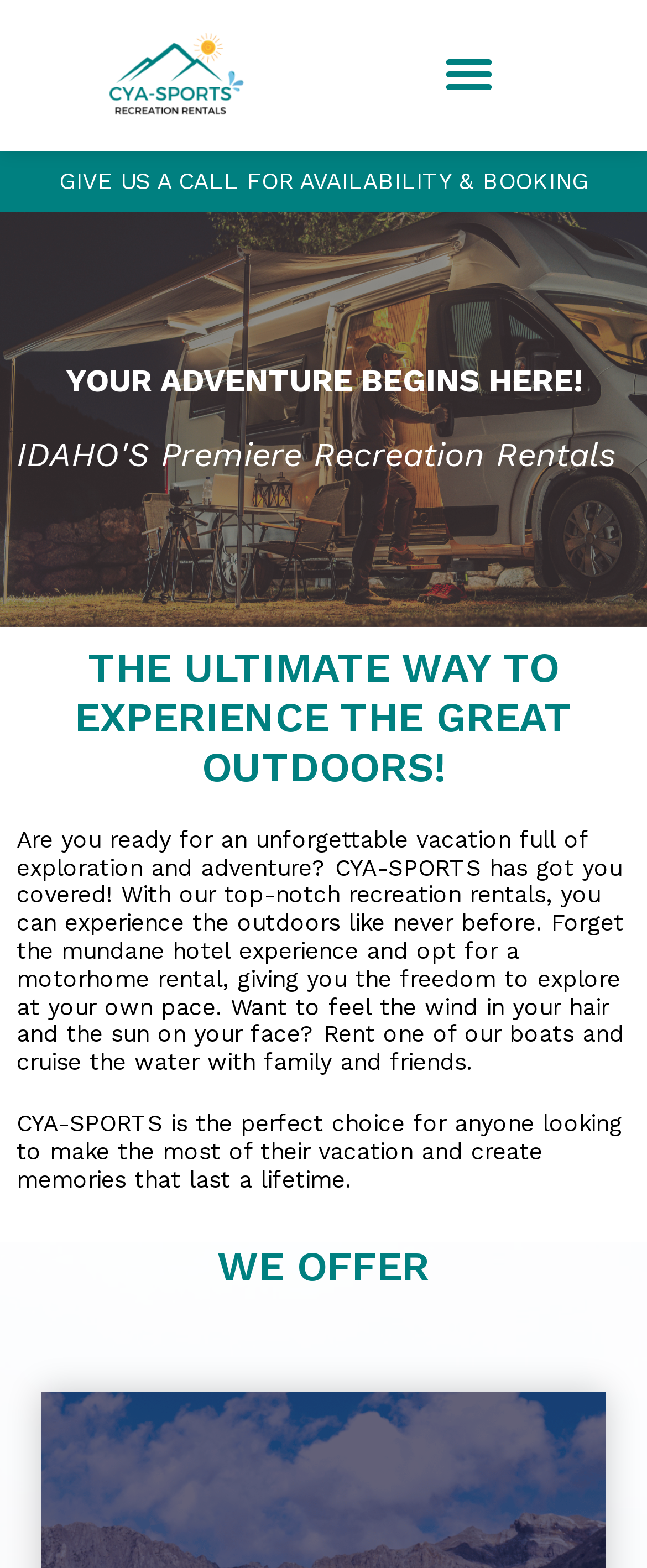What is the purpose of the 'Menu Toggle' button?
Based on the screenshot, answer the question with a single word or phrase.

To toggle the menu